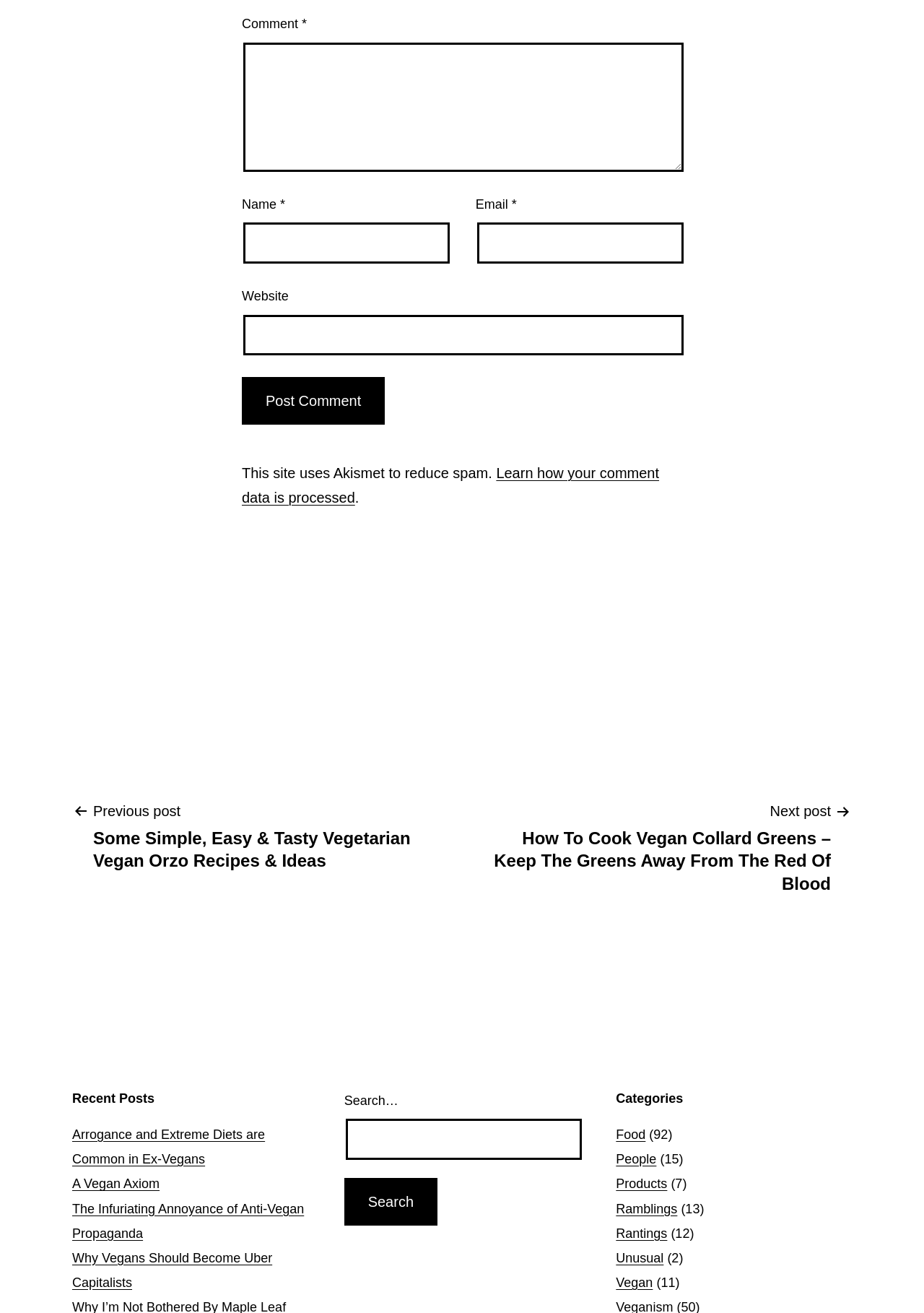What type of posts are available on this website?
Carefully analyze the image and provide a detailed answer to the question.

The website has various categories of posts, including 'Food', 'People', 'Products', 'Ramblings', 'Rantings', 'Unusual', and 'Vegan', as indicated by the links under the 'Categories' heading.